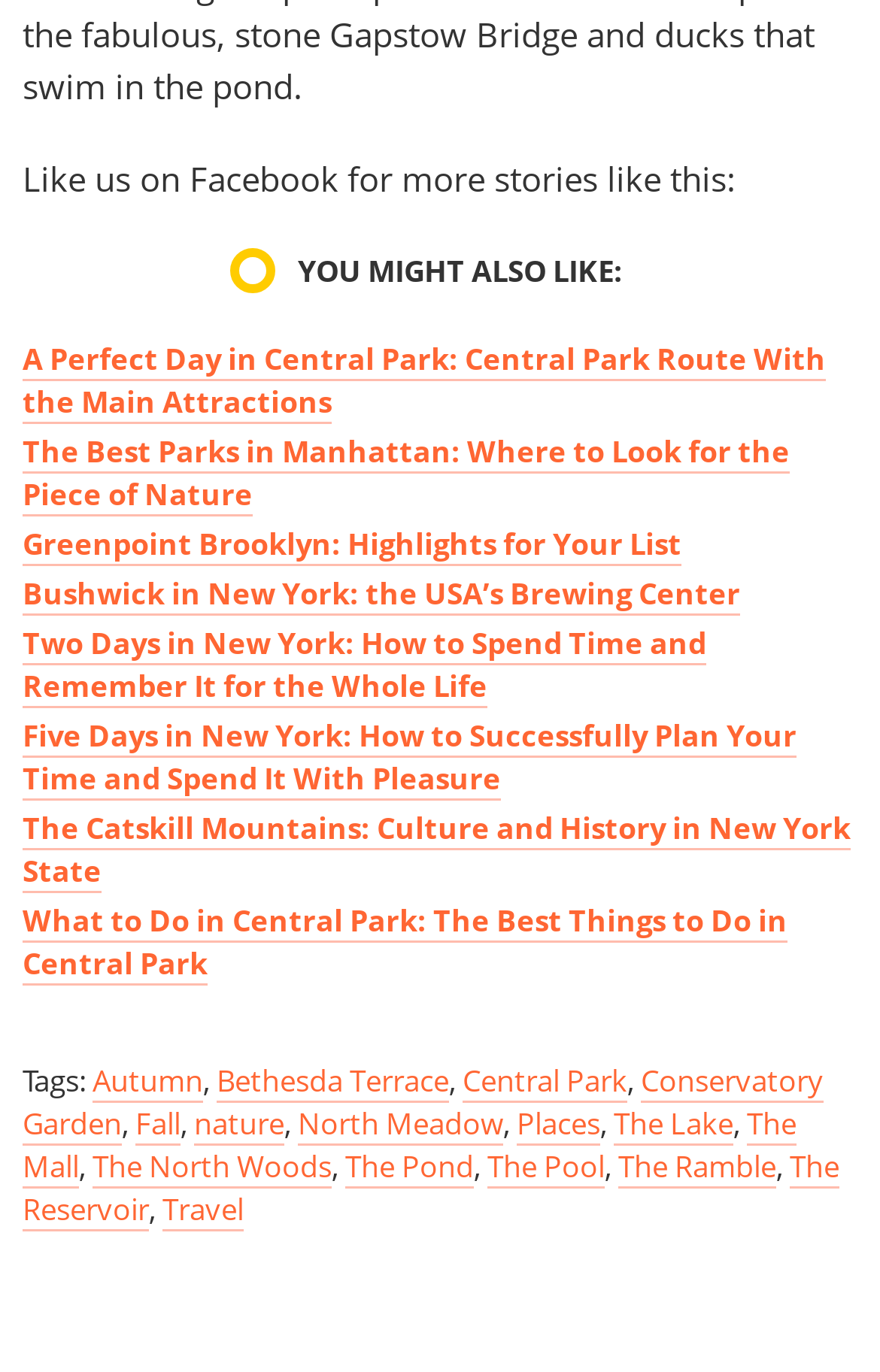Provide a one-word or short-phrase answer to the question:
What type of content is the webpage providing?

Travel guides